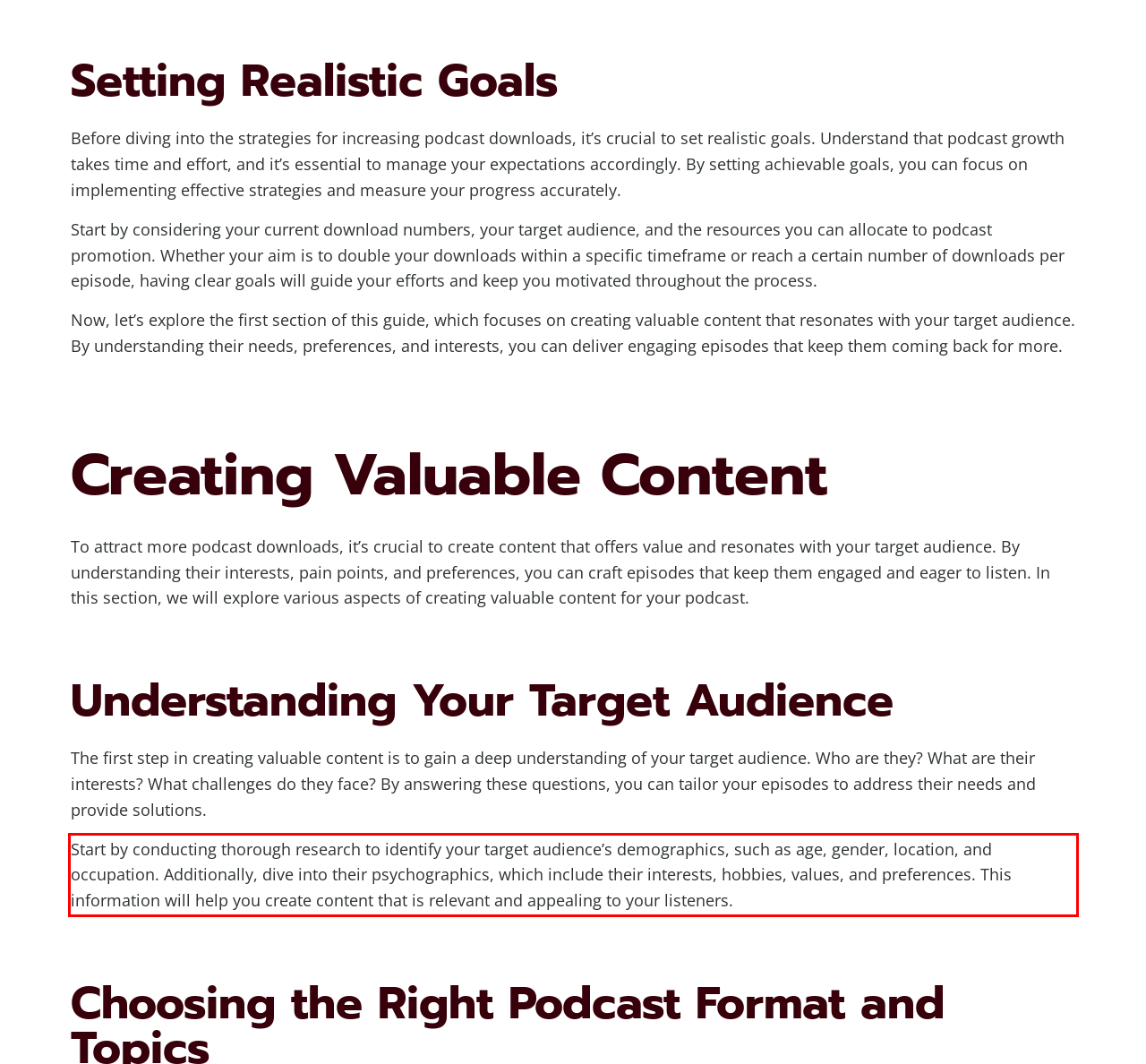Examine the screenshot of the webpage, locate the red bounding box, and perform OCR to extract the text contained within it.

Start by conducting thorough research to identify your target audience’s demographics, such as age, gender, location, and occupation. Additionally, dive into their psychographics, which include their interests, hobbies, values, and preferences. This information will help you create content that is relevant and appealing to your listeners.